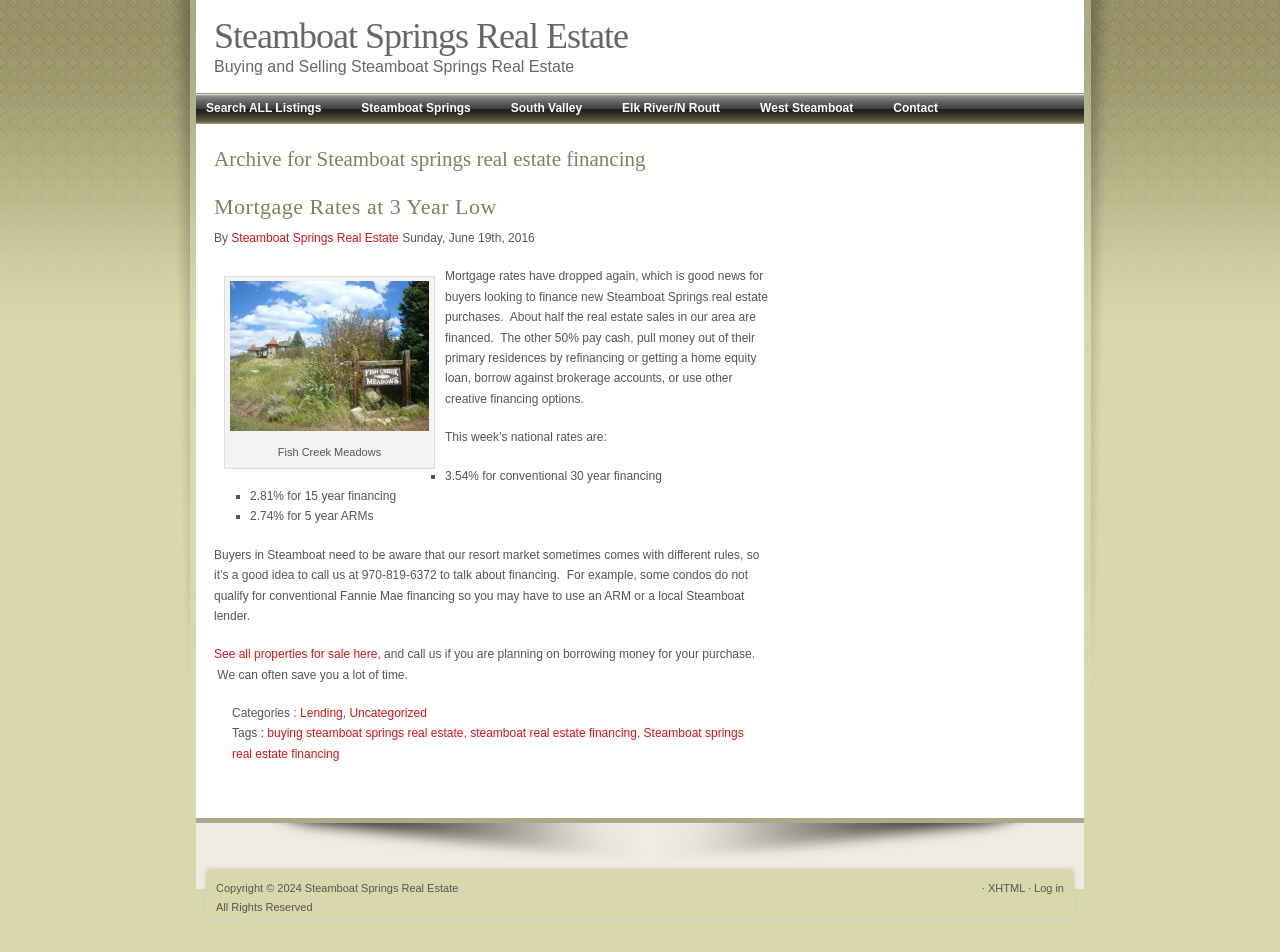Identify the bounding box coordinates of the clickable region required to complete the instruction: "View properties for sale in Fish Creek Meadows". The coordinates should be given as four float numbers within the range of 0 and 1, i.e., [left, top, right, bottom].

[0.18, 0.441, 0.335, 0.456]